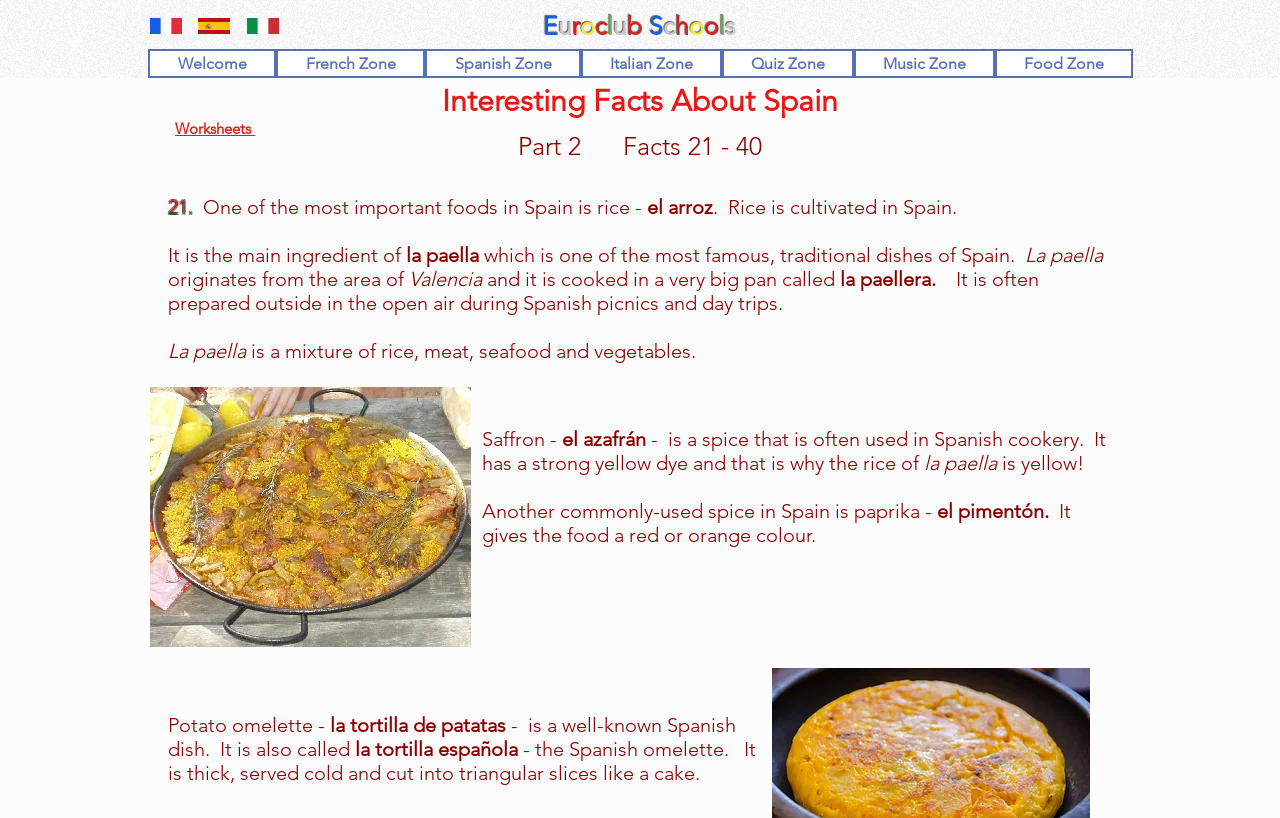Please predict the bounding box coordinates of the element's region where a click is necessary to complete the following instruction: "Click on the 'Worksheets' link". The coordinates should be represented by four float numbers between 0 and 1, i.e., [left, top, right, bottom].

[0.137, 0.147, 0.199, 0.167]